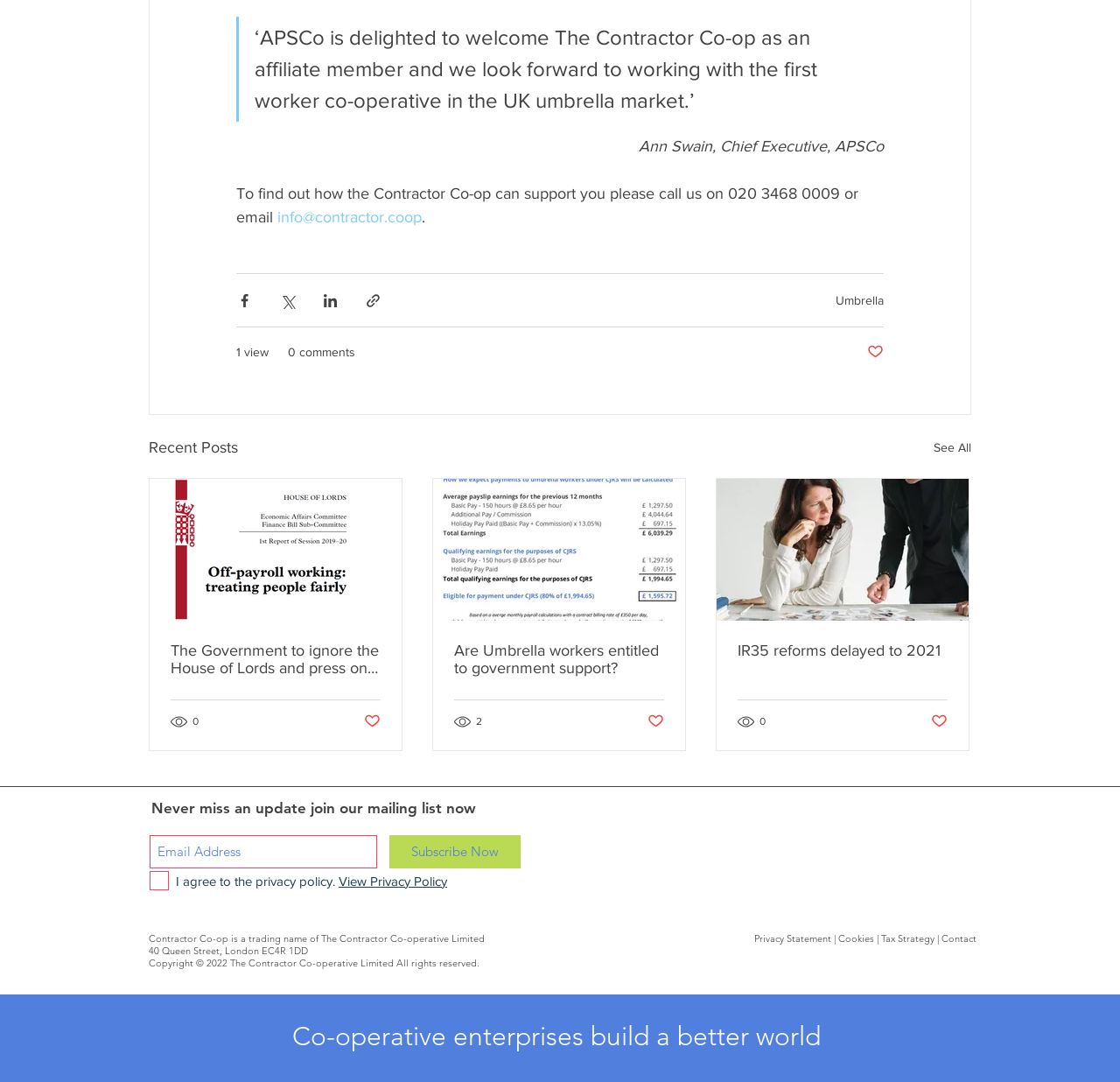What is the name of the organization mentioned in the quote?
Please respond to the question with a detailed and thorough explanation.

The quote at the top of the webpage mentions 'APSCo is delighted to welcome The Contractor Co-op as an affiliate member and we look forward to working with the first worker co-operative in the UK umbrella market.' Therefore, the name of the organization mentioned in the quote is APSCo.